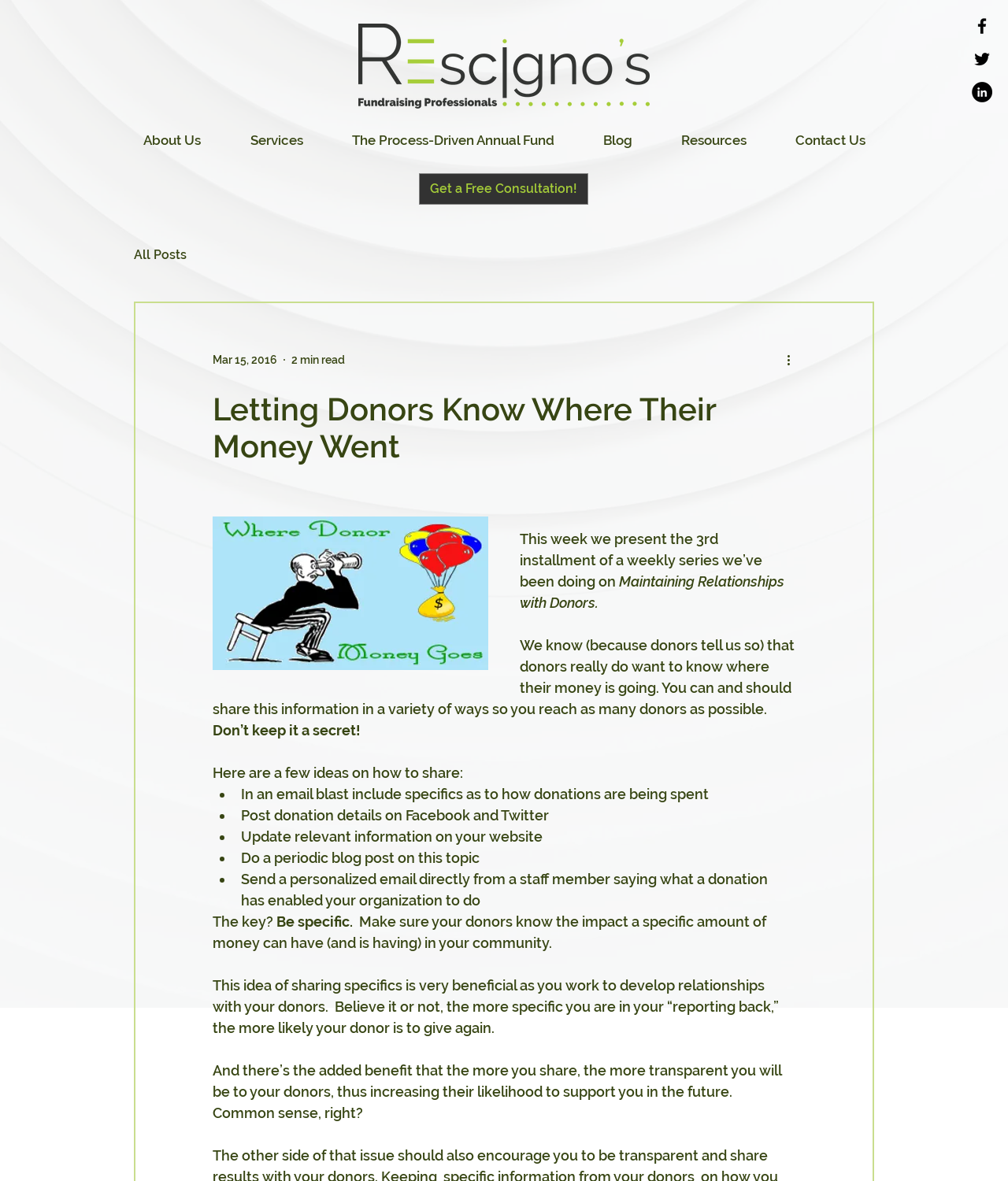Please identify the bounding box coordinates of the element I should click to complete this instruction: 'View the blog'. The coordinates should be given as four float numbers between 0 and 1, like this: [left, top, right, bottom].

[0.574, 0.102, 0.652, 0.135]